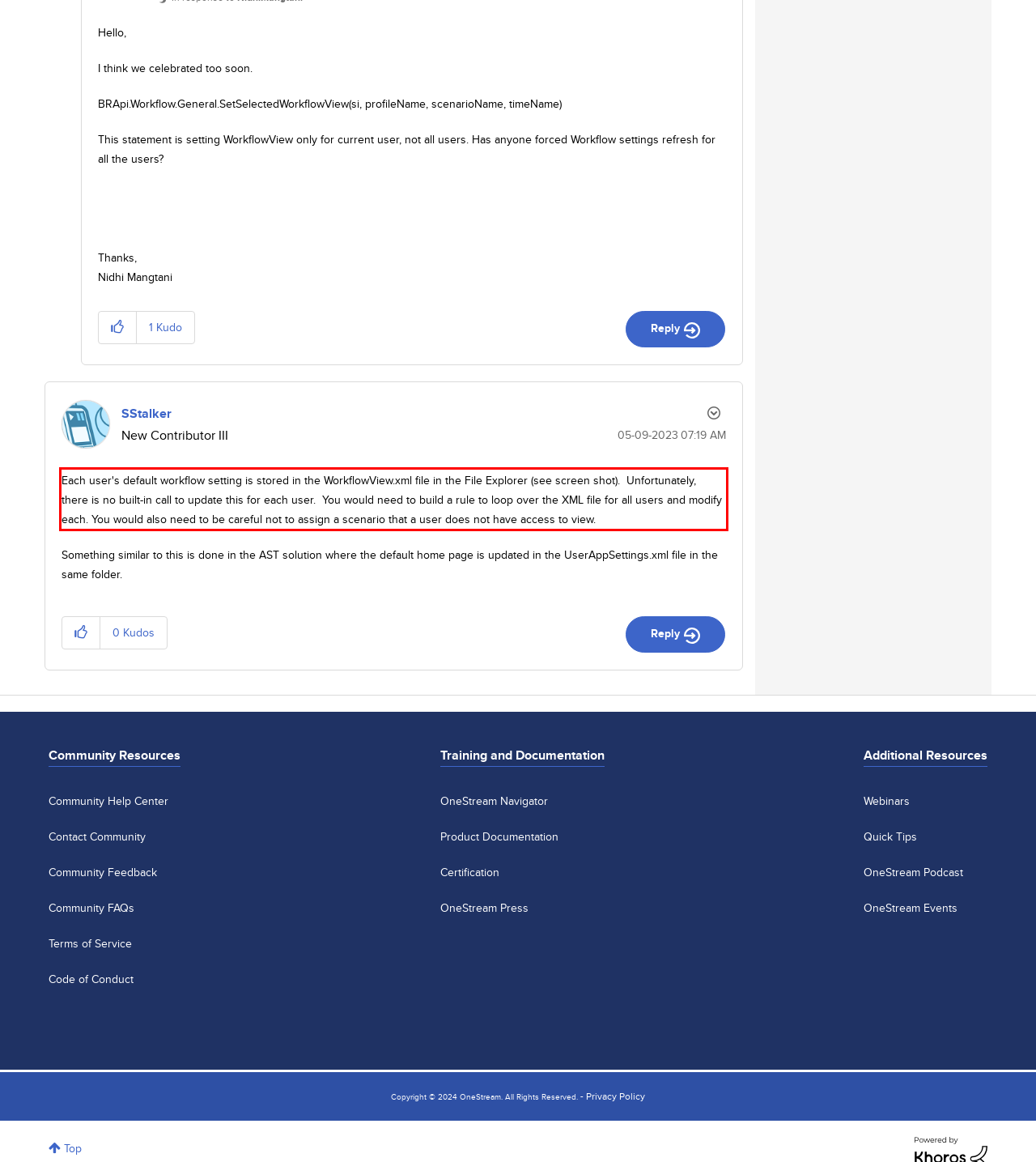Analyze the red bounding box in the provided webpage screenshot and generate the text content contained within.

Each user's default workflow setting is stored in the WorkflowView.xml file in the File Explorer (see screen shot). Unfortunately, there is no built-in call to update this for each user. You would need to build a rule to loop over the XML file for all users and modify each. You would also need to be careful not to assign a scenario that a user does not have access to view.